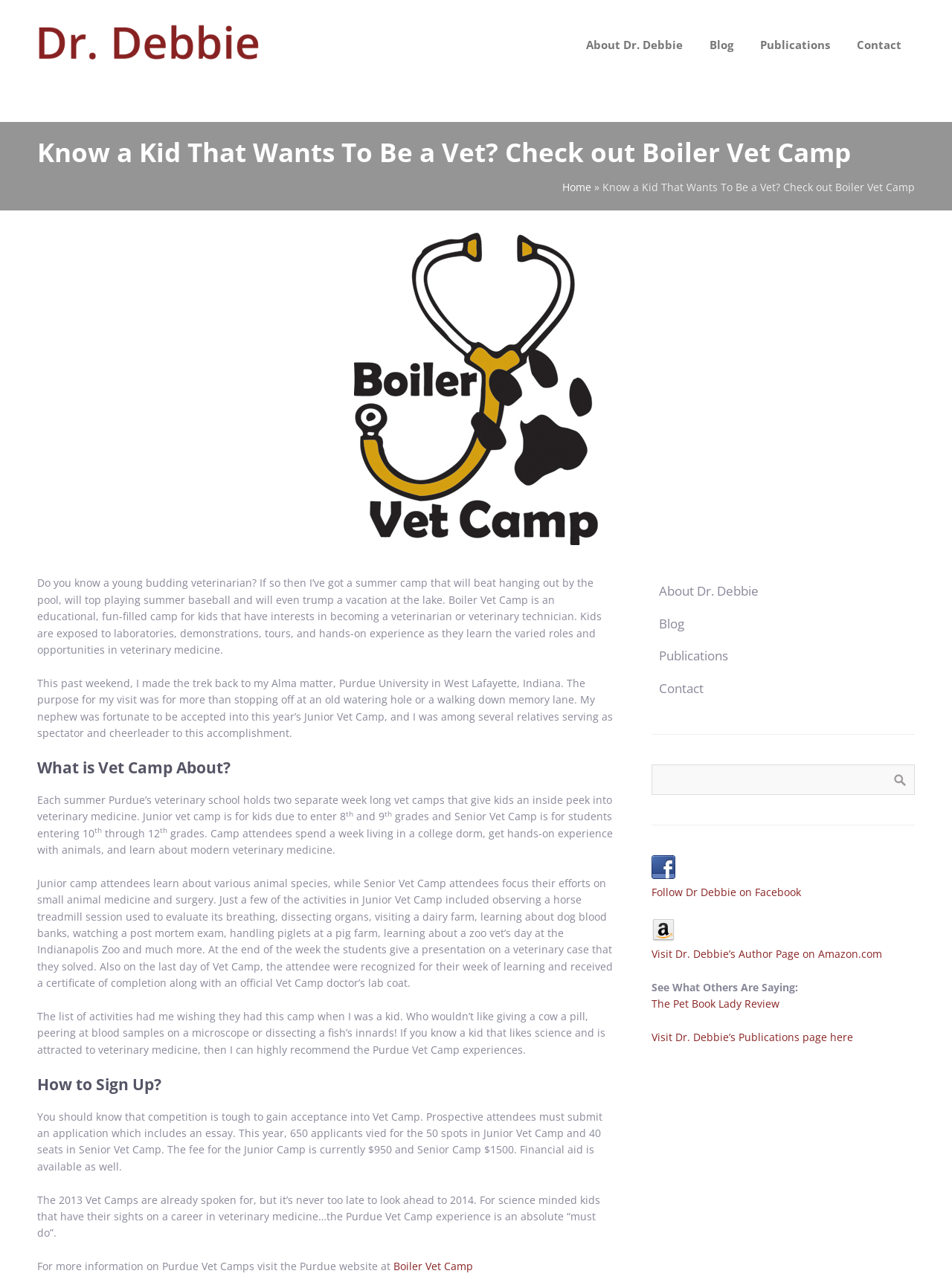Locate the bounding box coordinates of the area where you should click to accomplish the instruction: "Visit Dr. Debbie’s Author Page on Amazon.com".

[0.684, 0.735, 0.927, 0.746]